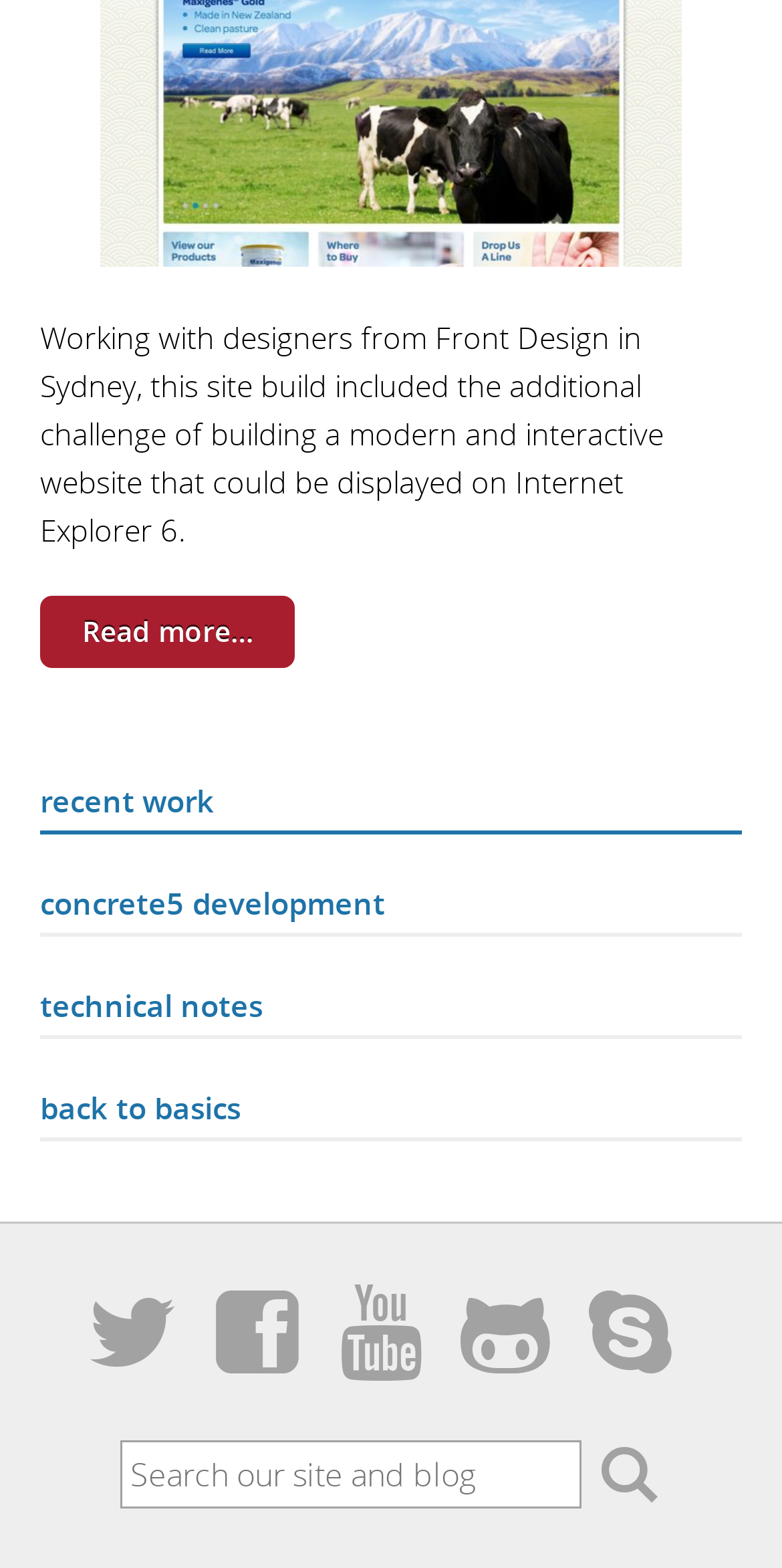How many social media links are there?
Kindly give a detailed and elaborate answer to the question.

There are 5 social media links, represented by icons, which are located at the bottom of the webpage, as indicated by the link elements with IDs 82-86.